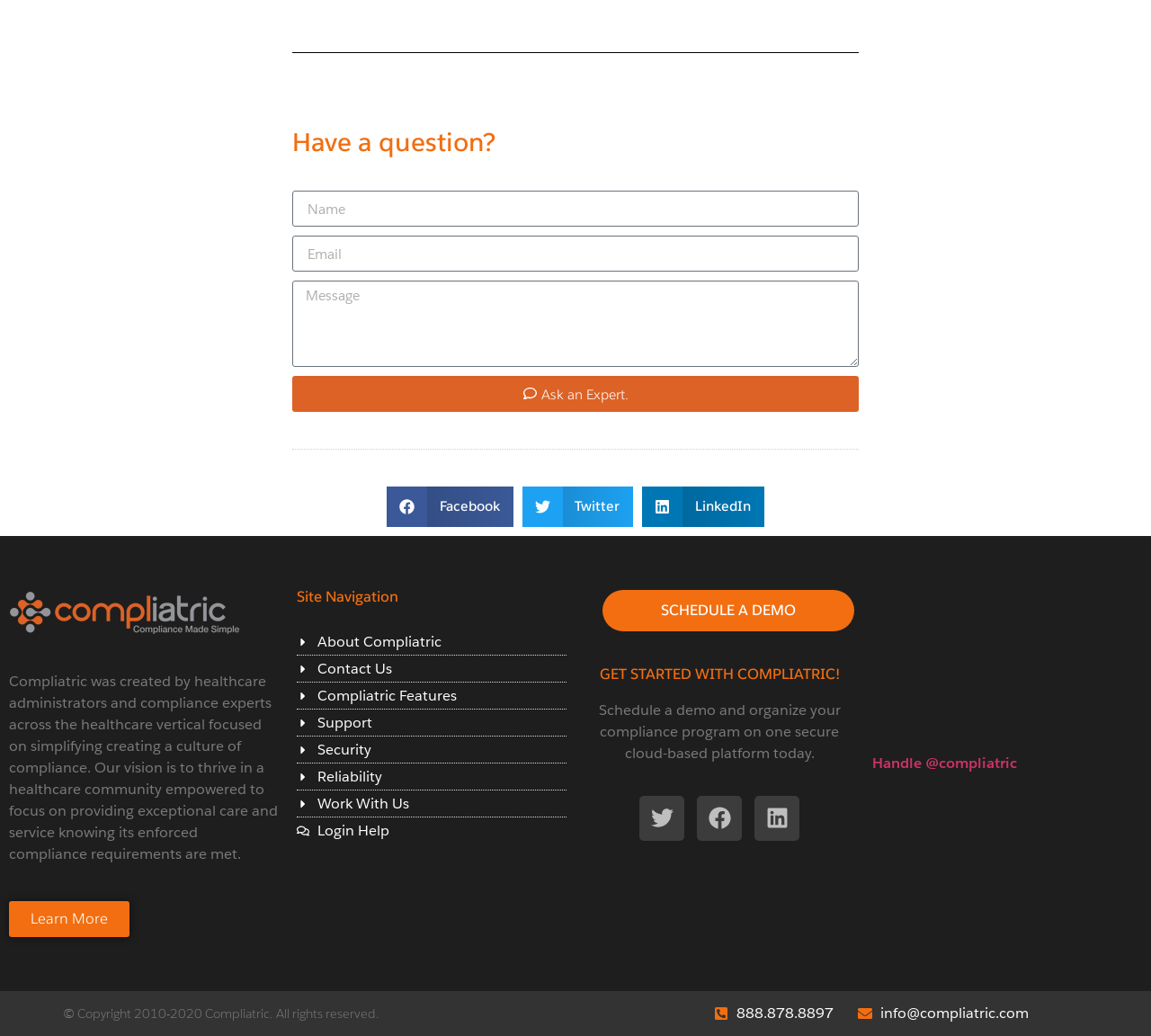Pinpoint the bounding box coordinates for the area that should be clicked to perform the following instruction: "Share on Facebook".

[0.336, 0.47, 0.446, 0.509]